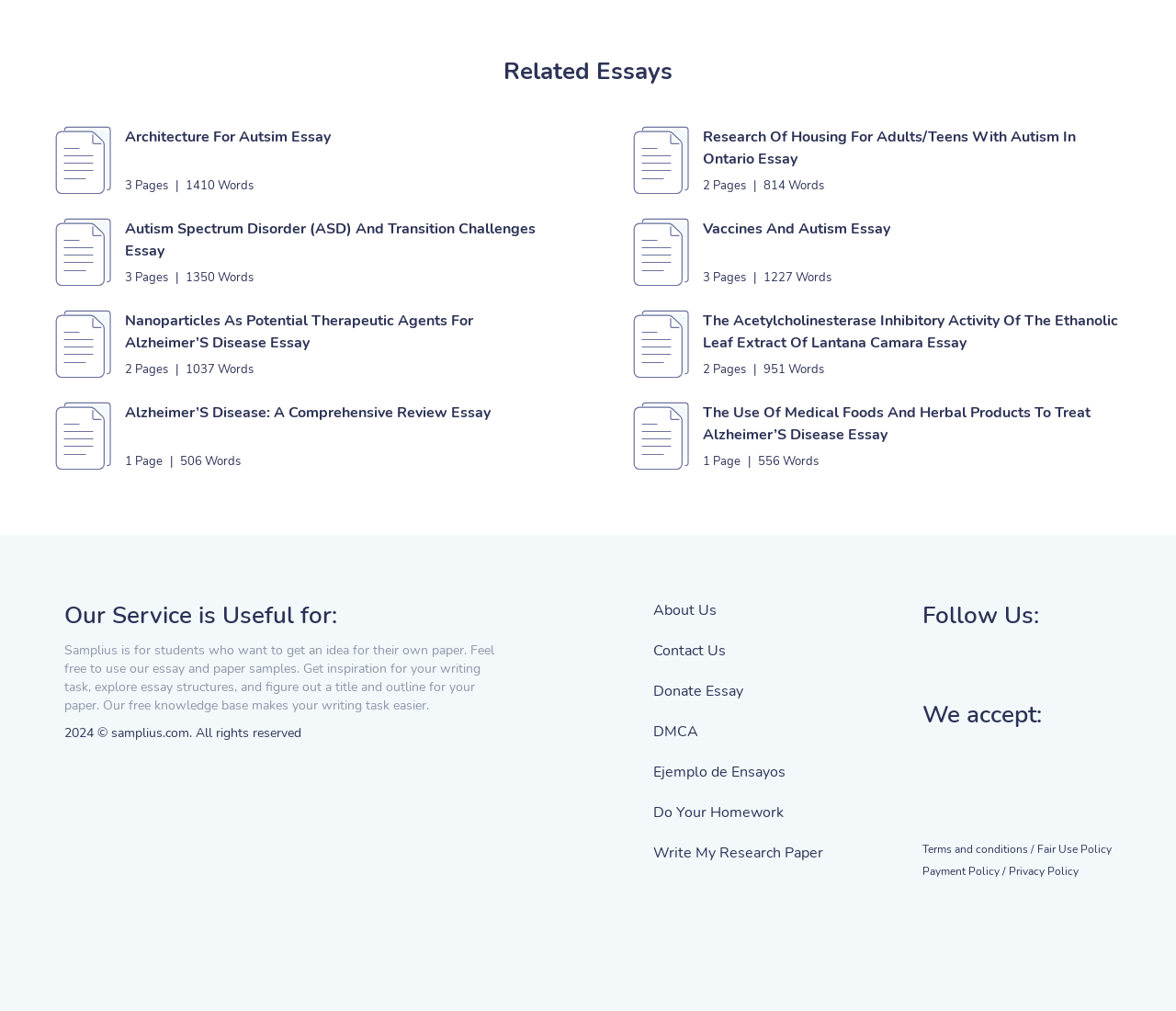Refer to the image and provide a thorough answer to this question:
What is the purpose of Samplius?

Based on the webpage, Samplius is a service that provides essay and paper samples for students to get inspiration for their own writing tasks. The webpage states that Samplius is for students who want to get an idea for their own paper, and it provides a free knowledge base to make writing tasks easier.